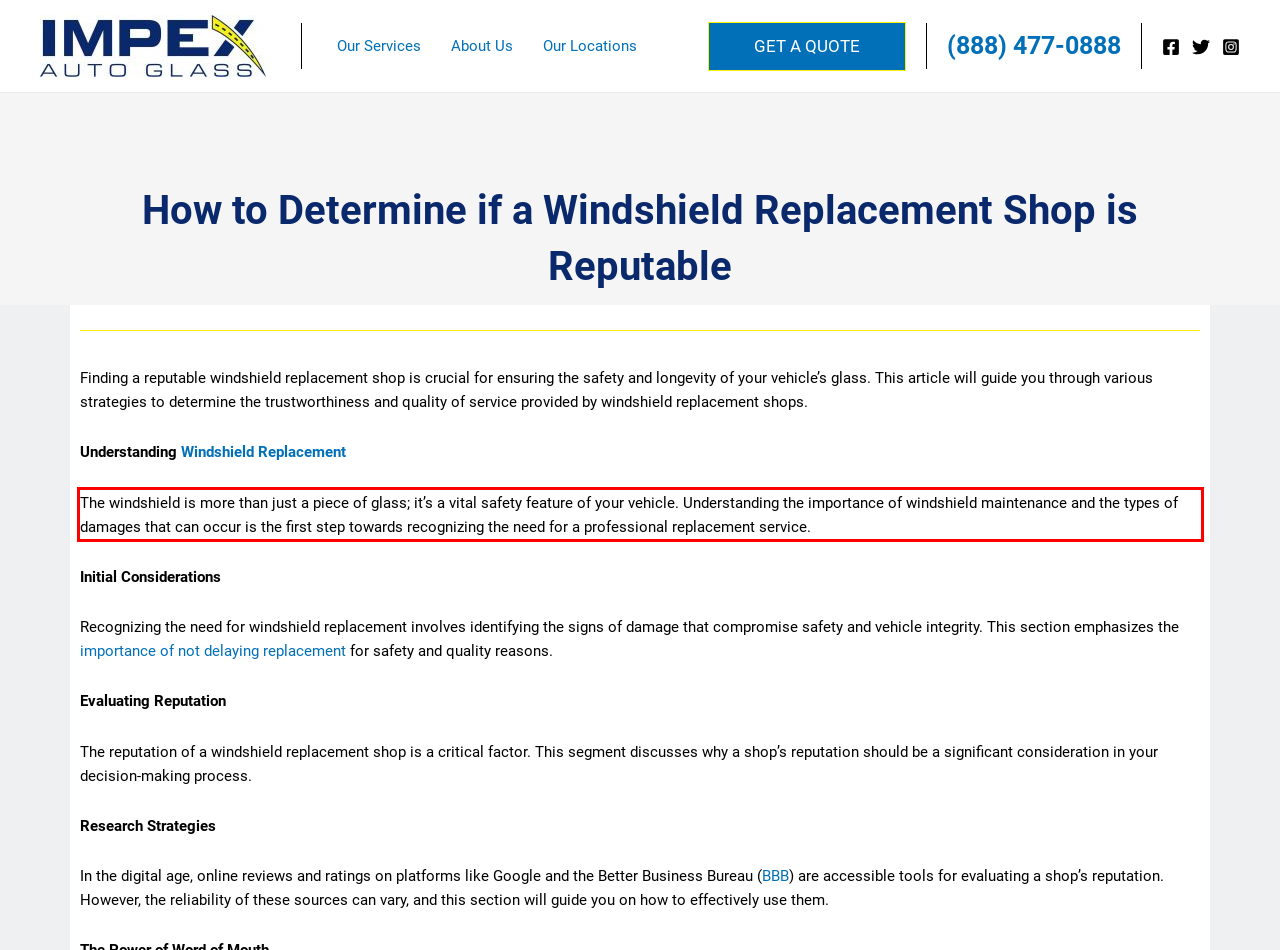You have a screenshot of a webpage where a UI element is enclosed in a red rectangle. Perform OCR to capture the text inside this red rectangle.

The windshield is more than just a piece of glass; it’s a vital safety feature of your vehicle. Understanding the importance of windshield maintenance and the types of damages that can occur is the first step towards recognizing the need for a professional replacement service.